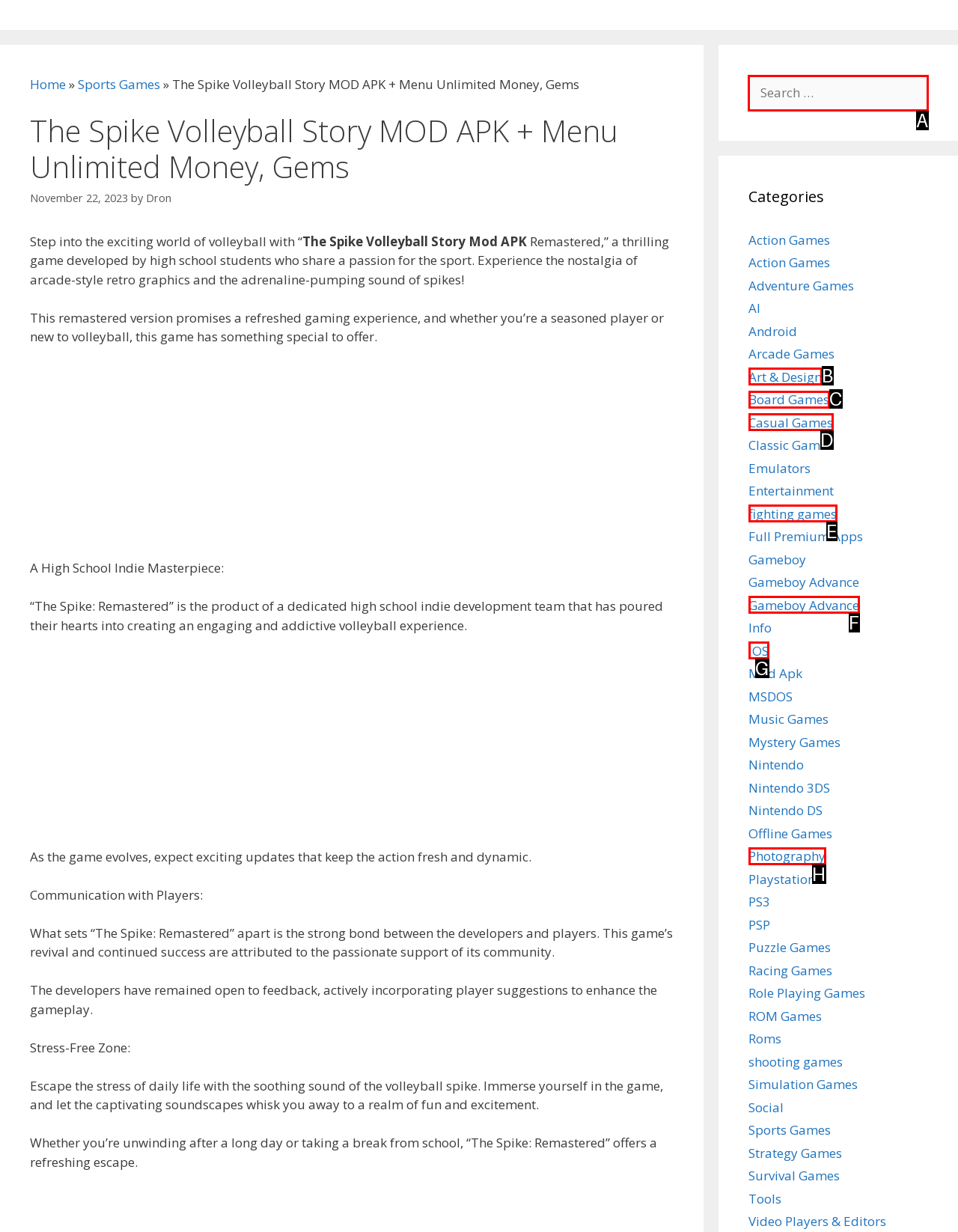Identify the correct UI element to click on to achieve the following task: Explore the 'COSPLAY COSTUMES' section Respond with the corresponding letter from the given choices.

None